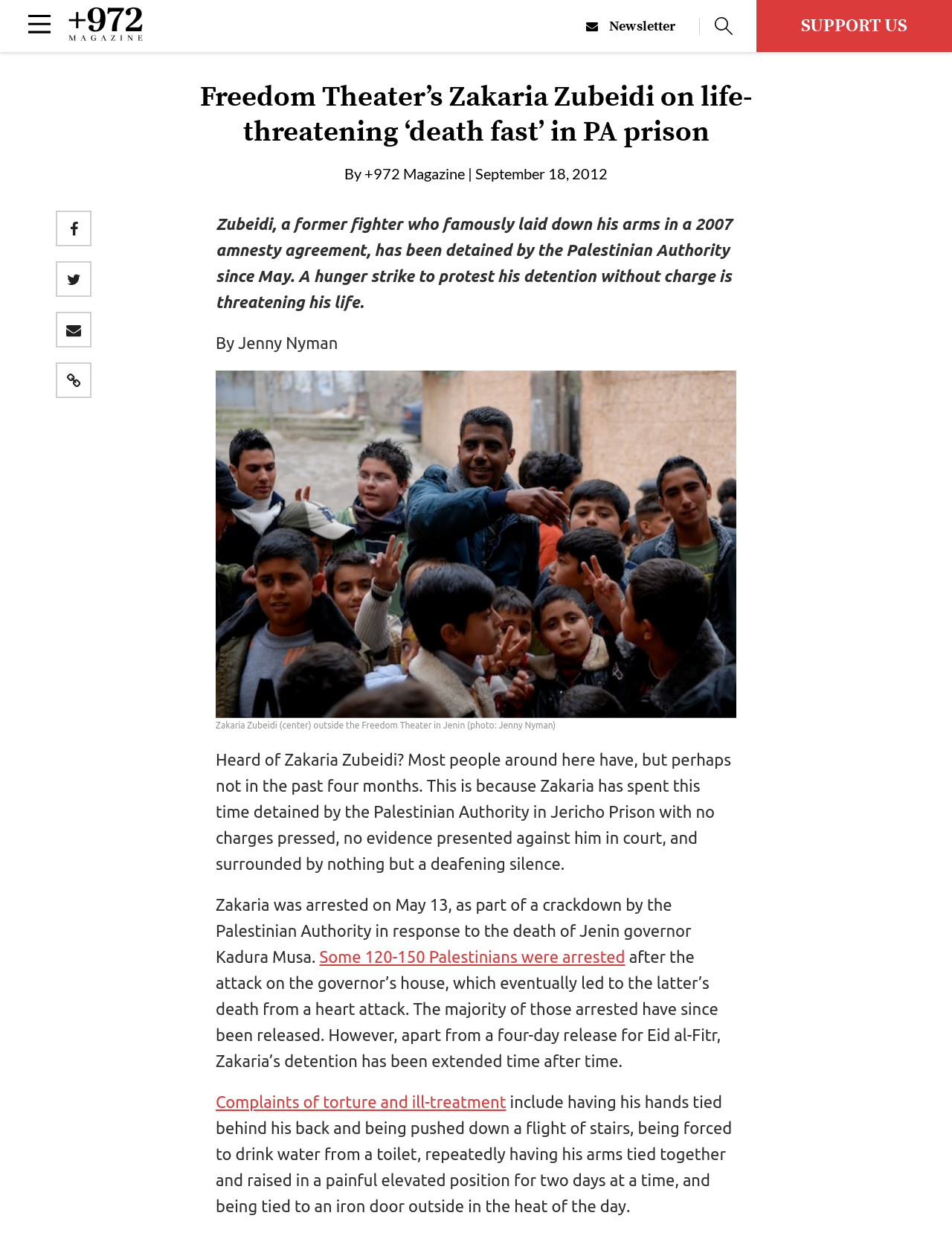Please specify the bounding box coordinates of the element that should be clicked to execute the given instruction: 'Read the article about October 7 war'. Ensure the coordinates are four float numbers between 0 and 1, expressed as [left, top, right, bottom].

[0.0, 0.08, 0.219, 0.102]